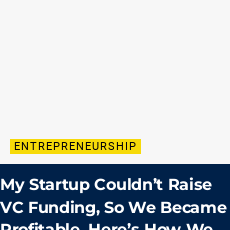What is the design aesthetic of the image?
Use the information from the screenshot to give a comprehensive response to the question.

The design of the image presents a modern and clean aesthetic, which is likely intended to inspire and educate readers about achieving profitability in the face of challenges in securing venture capital funding.